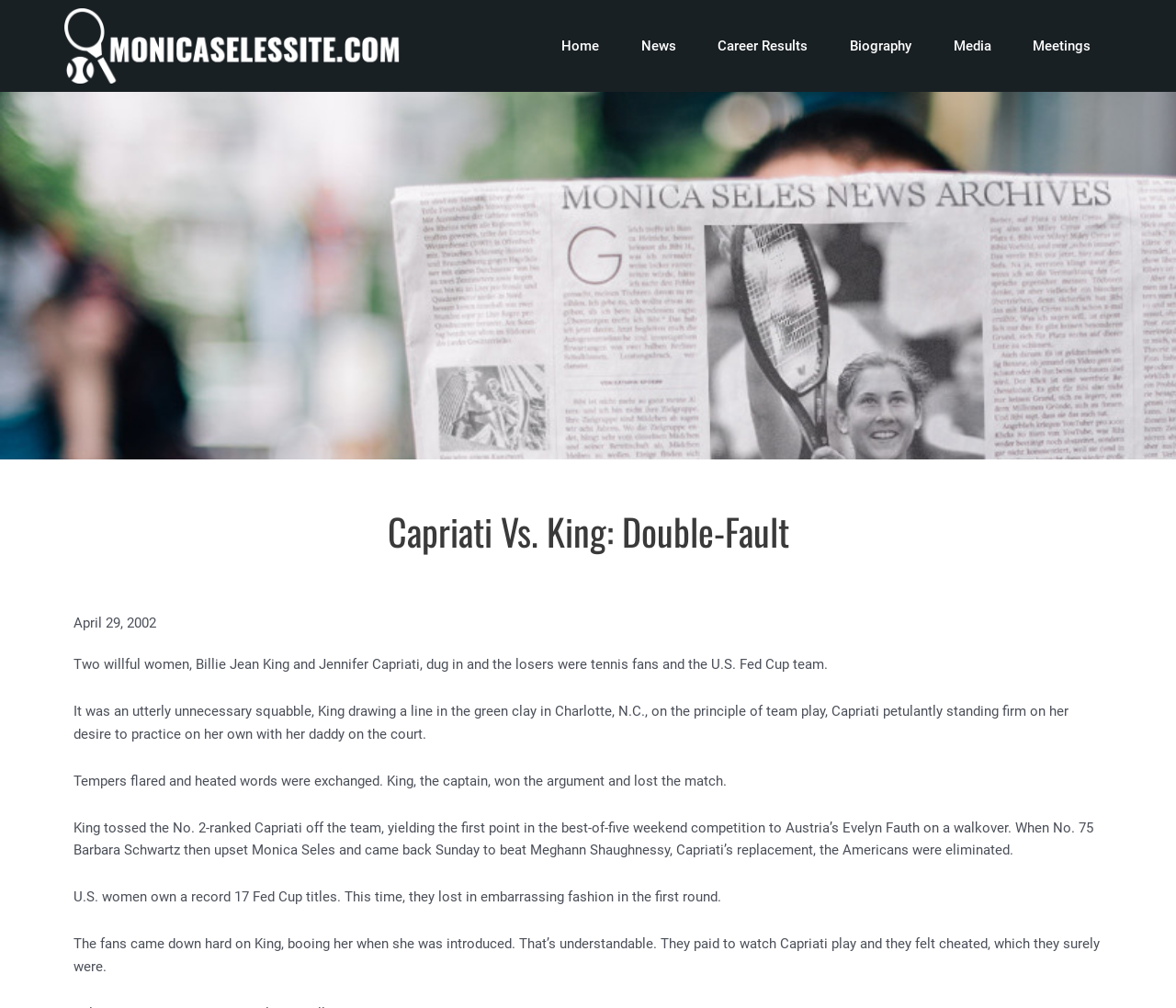Determine the main headline from the webpage and extract its text.

Capriati Vs. King: Double-Fault